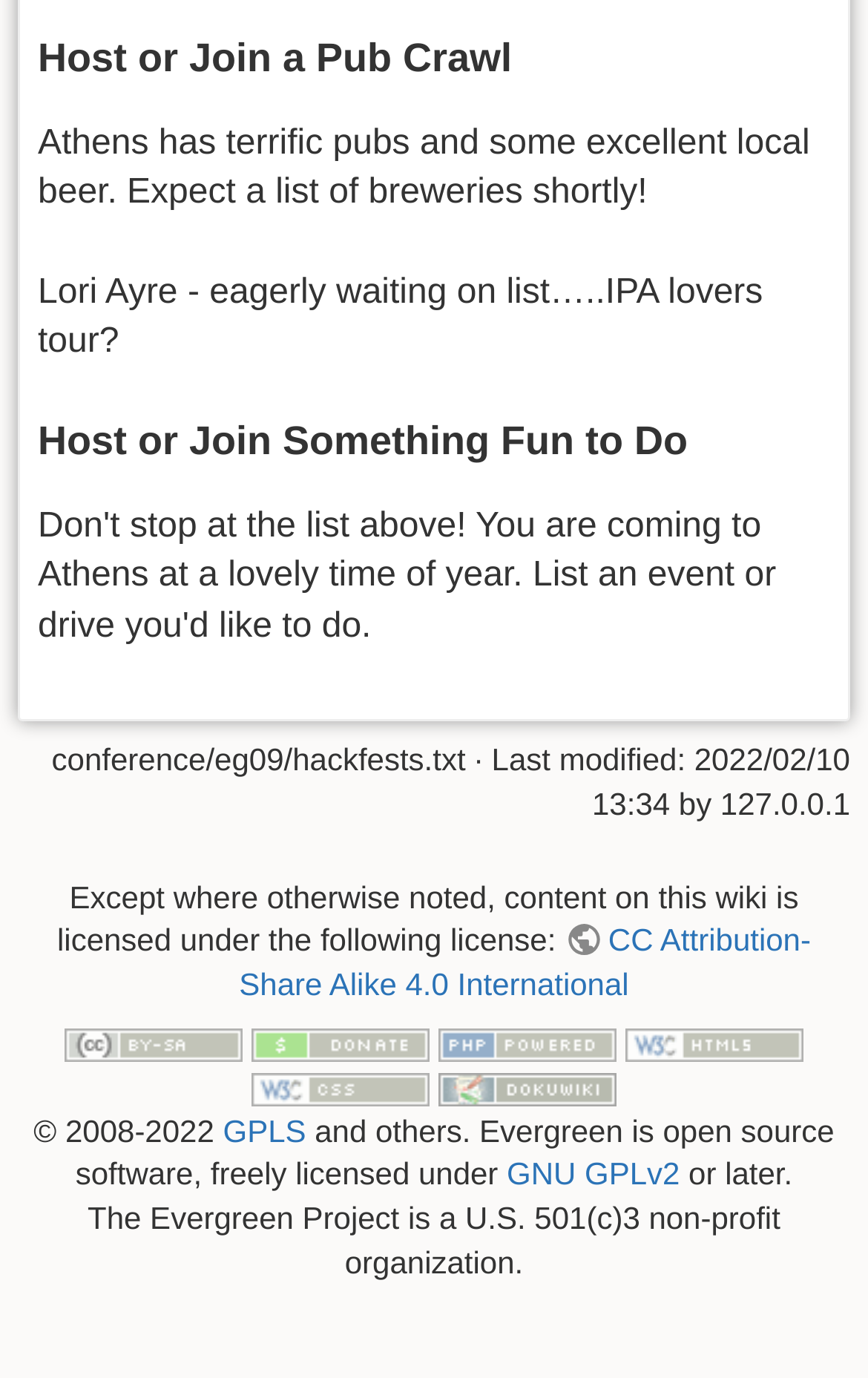Please provide a comprehensive answer to the question below using the information from the image: What is the IP address mentioned on the webpage?

The webpage provides a StaticText element with the text '127.0.0.1', which is an IP address, likely referring to a local host or localhost.